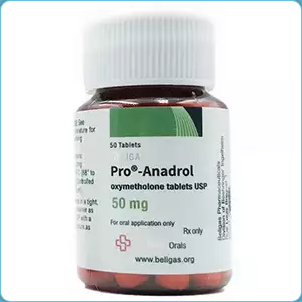List and describe all the prominent features within the image.

The image features a bottle of **Pro-Anadrol**, which contains 50 tablets of **oxymetholone** at a dosage of **50 mg** per tablet. This medication is commonly used as an oral anabolic steroid. The bottle is labeled for oral application only and includes safety and usage instructions. It is produced by **Beligas**, as indicated by the branding on the label. The design is straightforward, emphasizing the quantity and dosage clearly for consumer understanding.